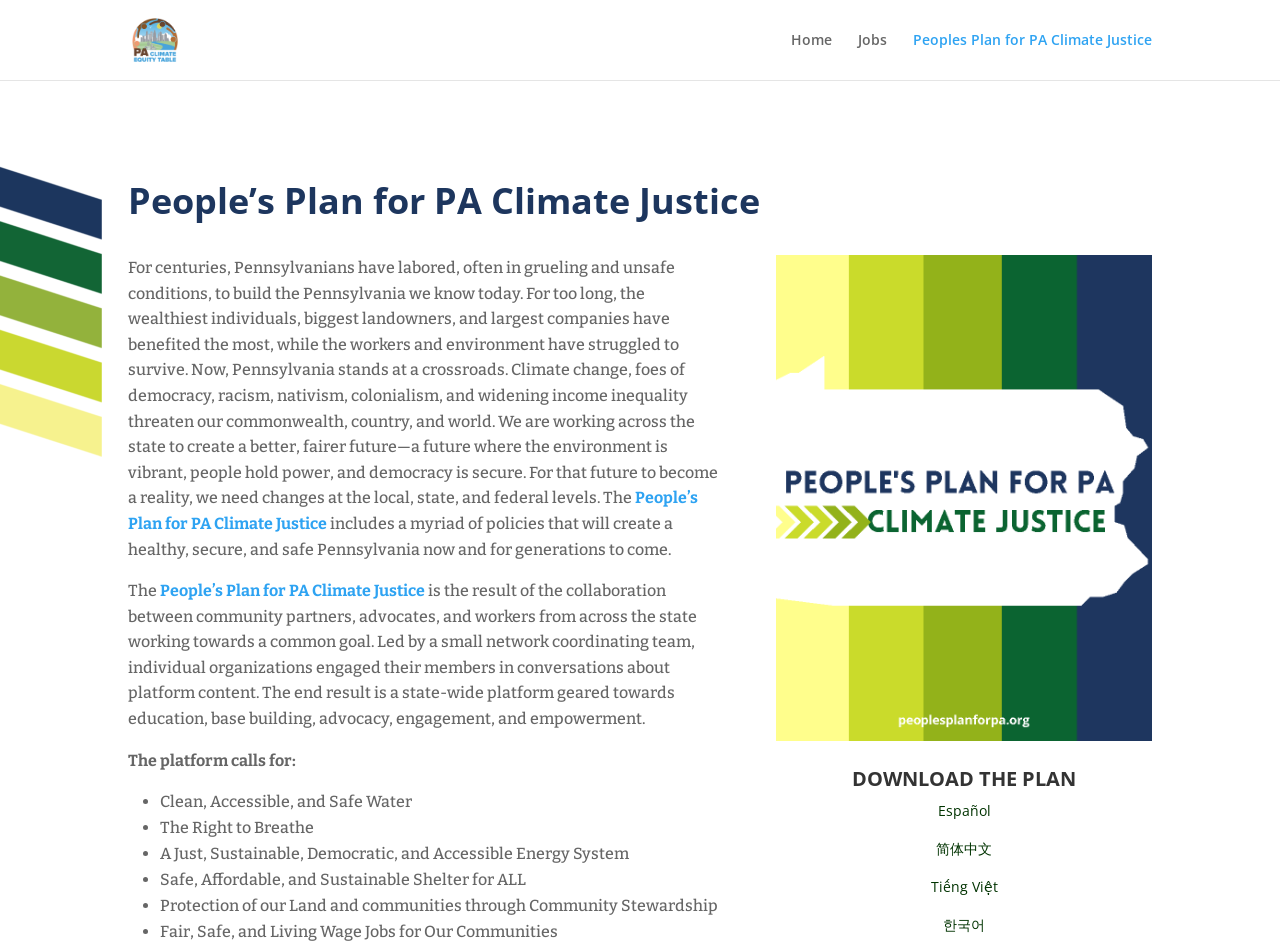What are the key demands of the People's Plan?
Analyze the image and provide a thorough answer to the question.

The webpage lists several key demands of the People's Plan, including clean, accessible, and safe water; the right to breathe; a just, sustainable, democratic, and accessible energy system; safe, affordable, and sustainable shelter for all; protection of land and communities through community stewardship; and fair, safe, and living wage jobs for communities.